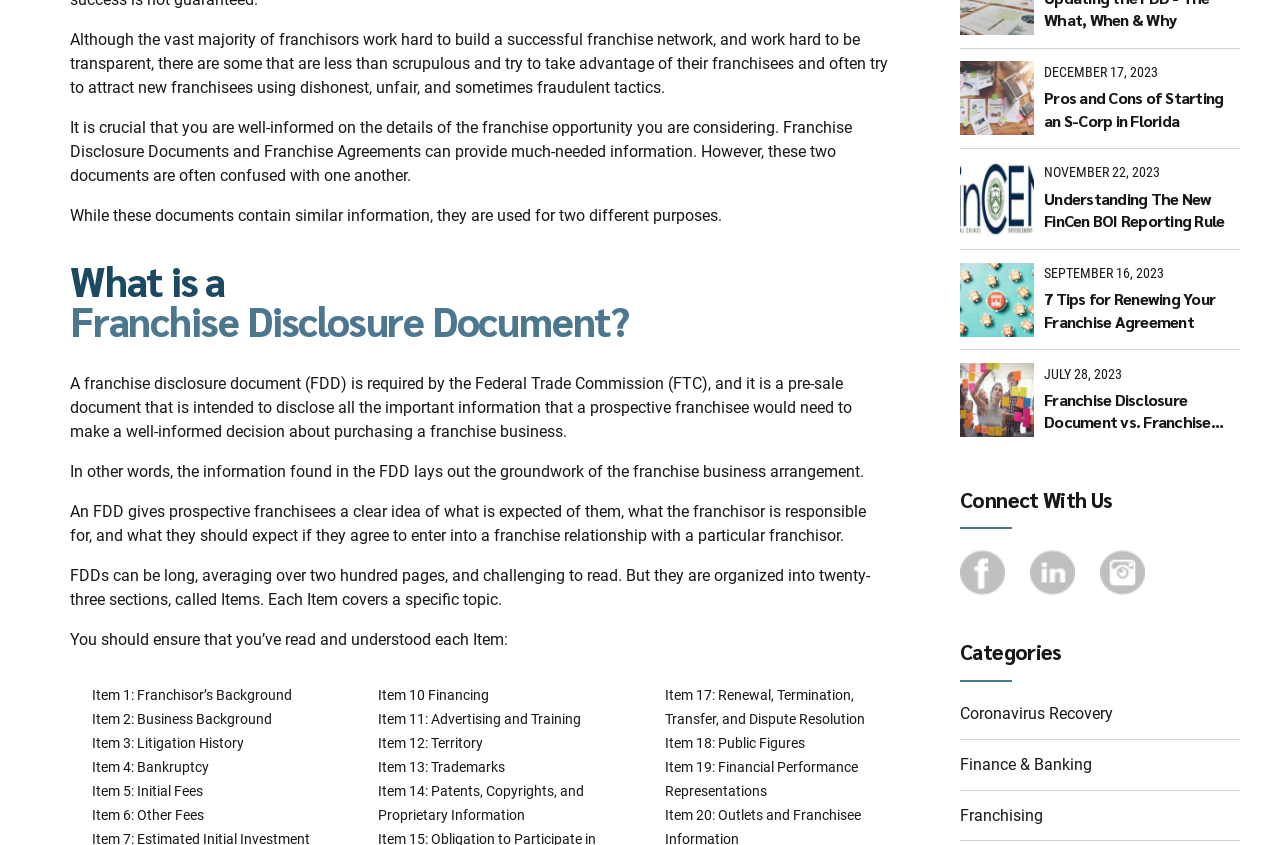Given the description Finance & Banking, predict the bounding box coordinates of the UI element. Ensure the coordinates are in the format (top-left x, top-left y, bottom-right x, bottom-right y) and all values are between 0 and 1.

[0.75, 0.891, 0.853, 0.92]